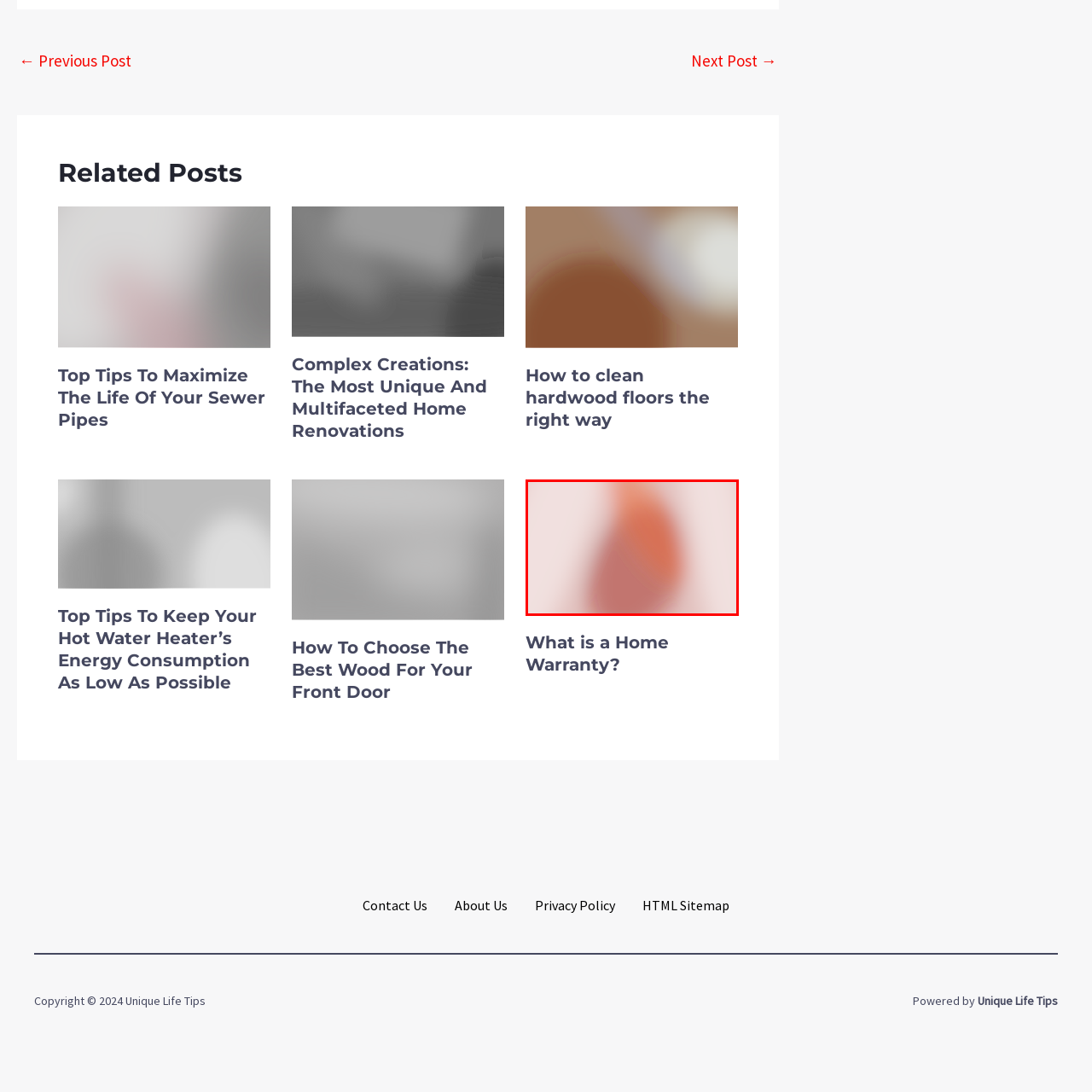What is the title of the accompanying article?
Analyze the image segment within the red bounding box and respond to the question using a single word or brief phrase.

What is a Home Warranty?